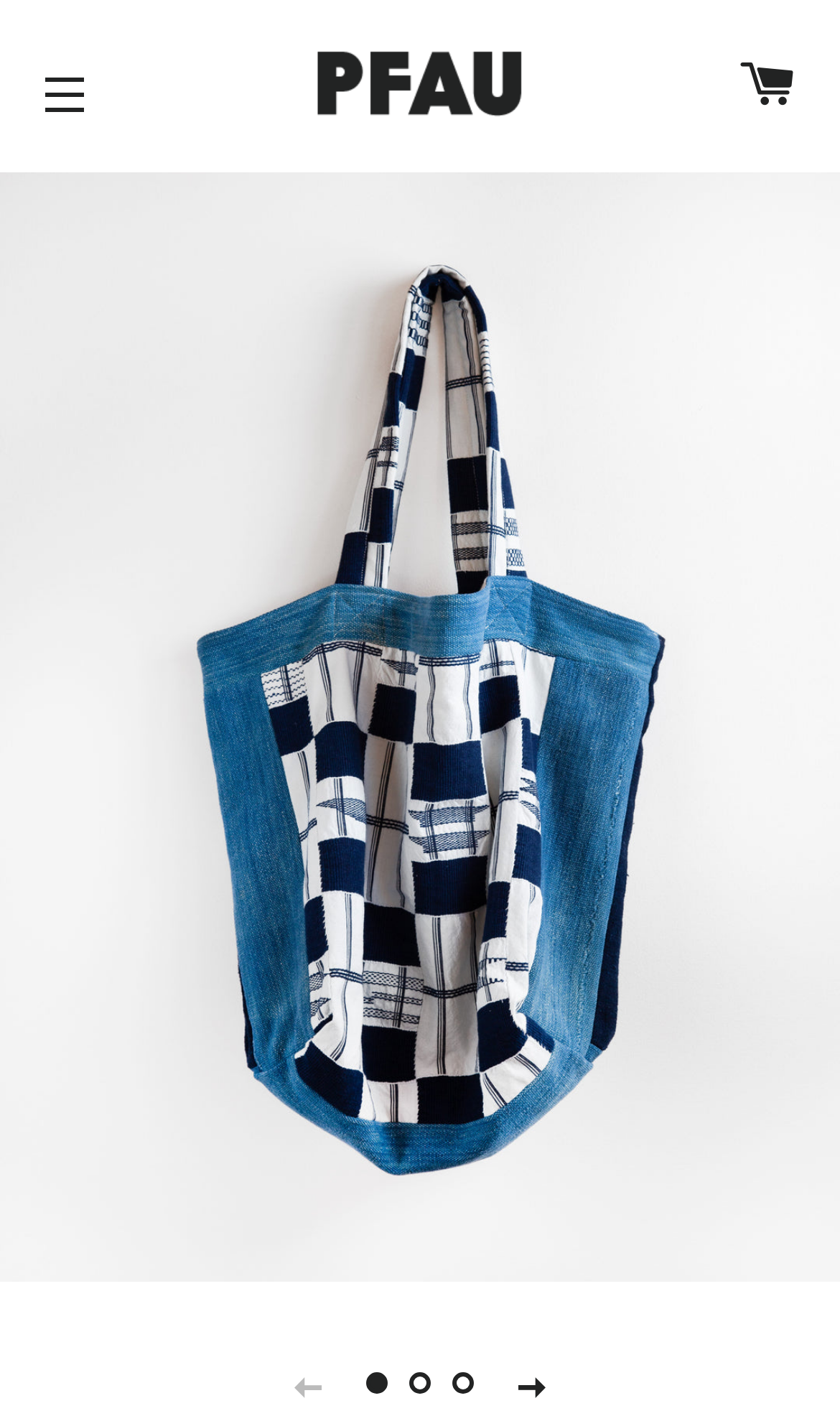Answer the question below in one word or phrase:
What is the name of the product being displayed?

Patchwork Indigo Tote Bag